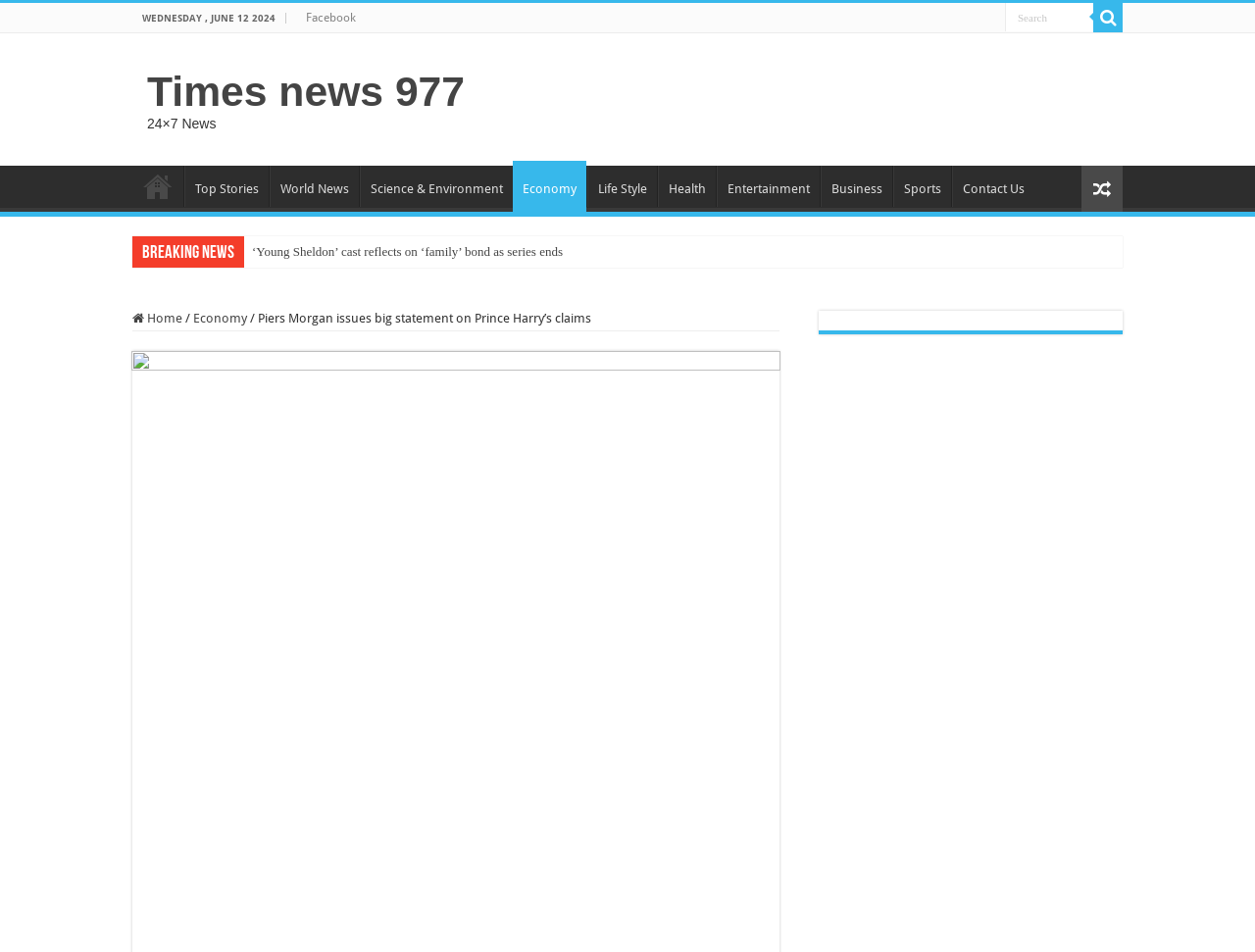Determine the bounding box coordinates of the region that needs to be clicked to achieve the task: "Read Piers Morgan's statement on Prince Harry's claims".

[0.205, 0.326, 0.471, 0.342]